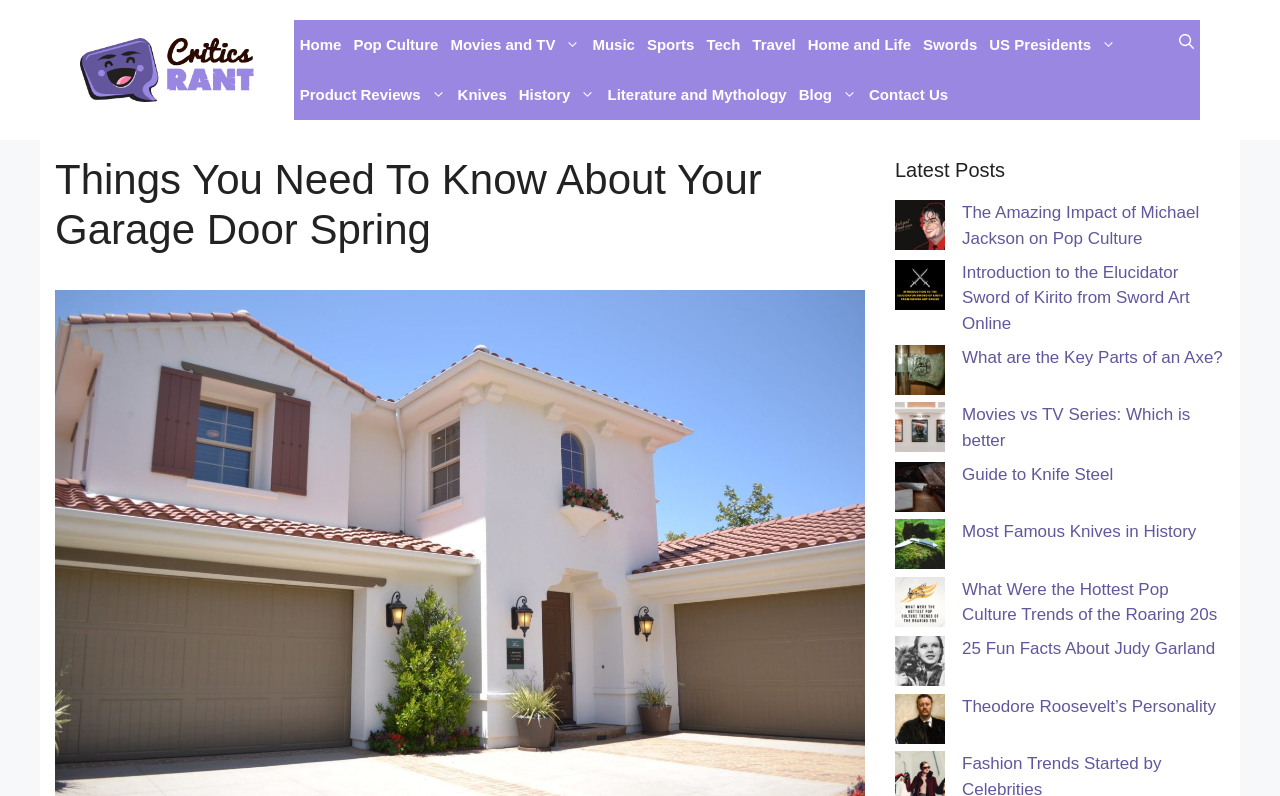Identify the bounding box coordinates for the region to click in order to carry out this instruction: "Click the 'Home' link". Provide the coordinates using four float numbers between 0 and 1, formatted as [left, top, right, bottom].

[0.229, 0.025, 0.271, 0.088]